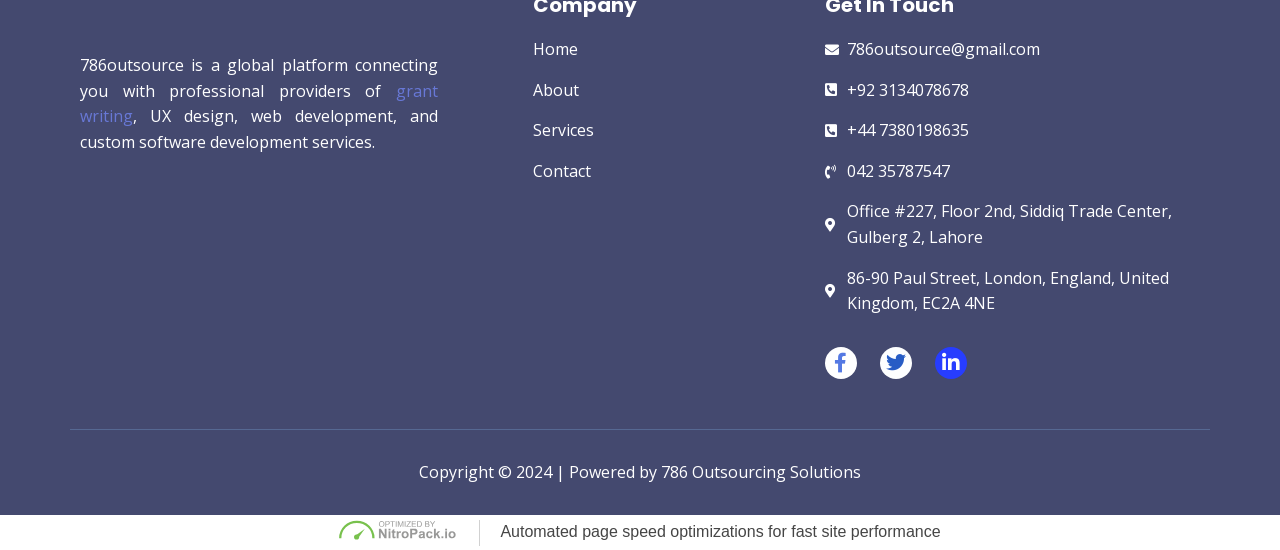Respond with a single word or phrase for the following question: 
What is the year of copyright?

2024